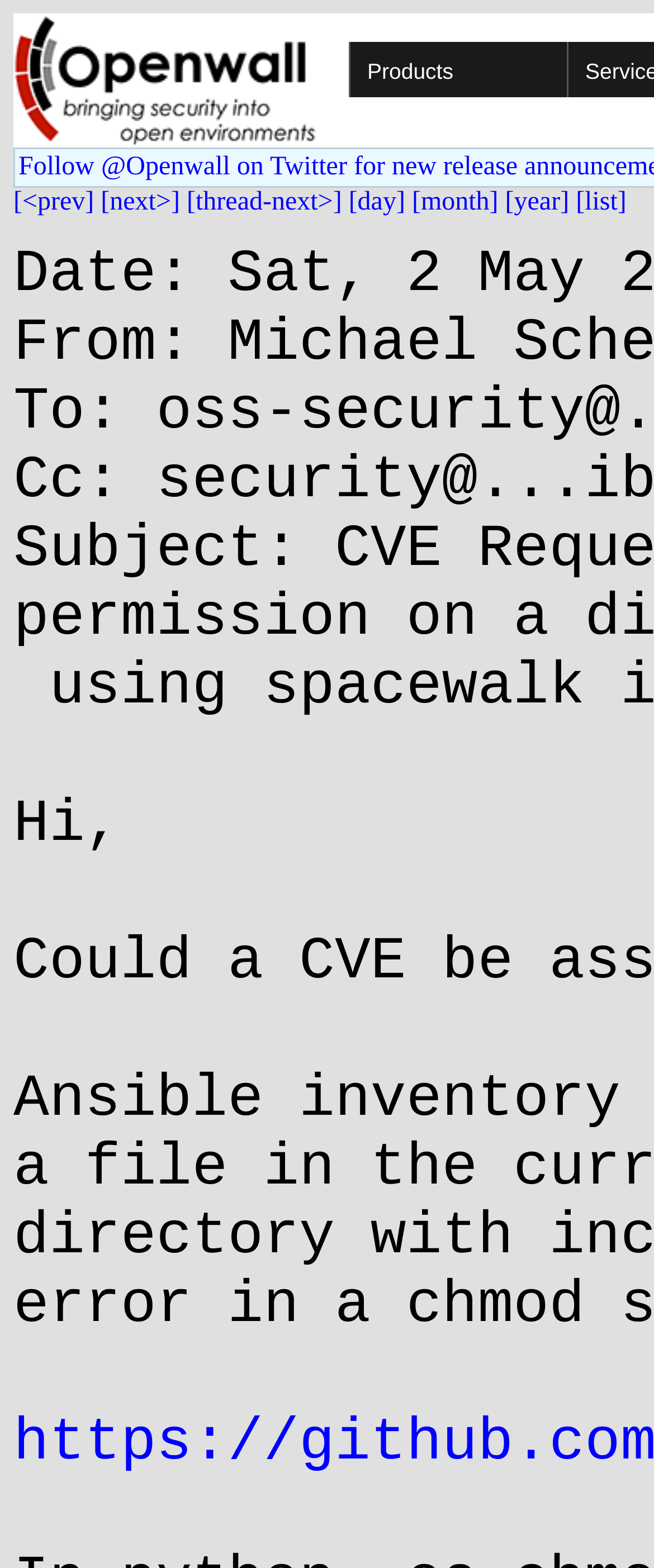Answer the question using only one word or a concise phrase: What is the position of the '[year]' link?

Bottom right